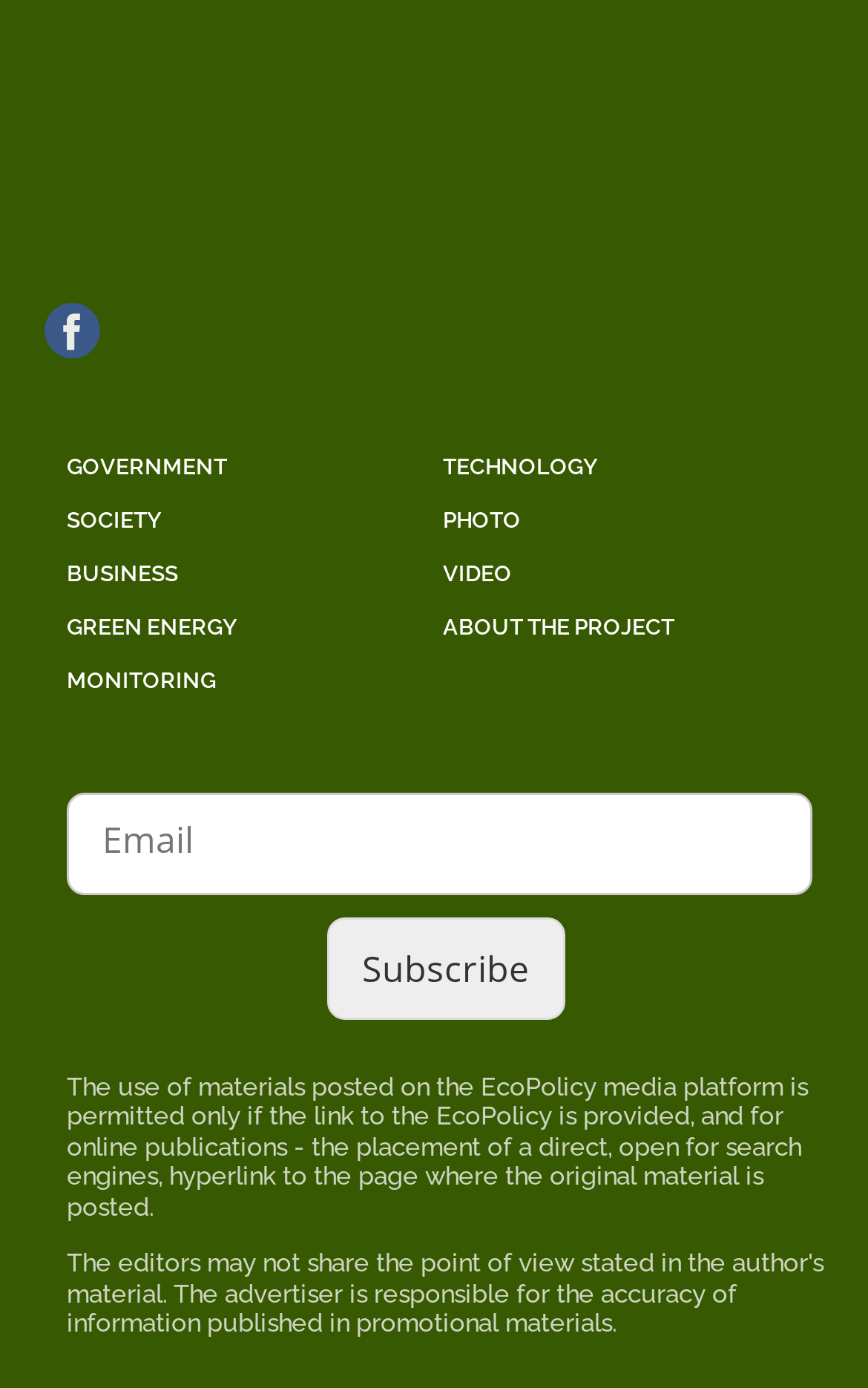Locate the bounding box coordinates of the clickable area needed to fulfill the instruction: "Click on PHOTO".

[0.51, 0.366, 0.6, 0.383]